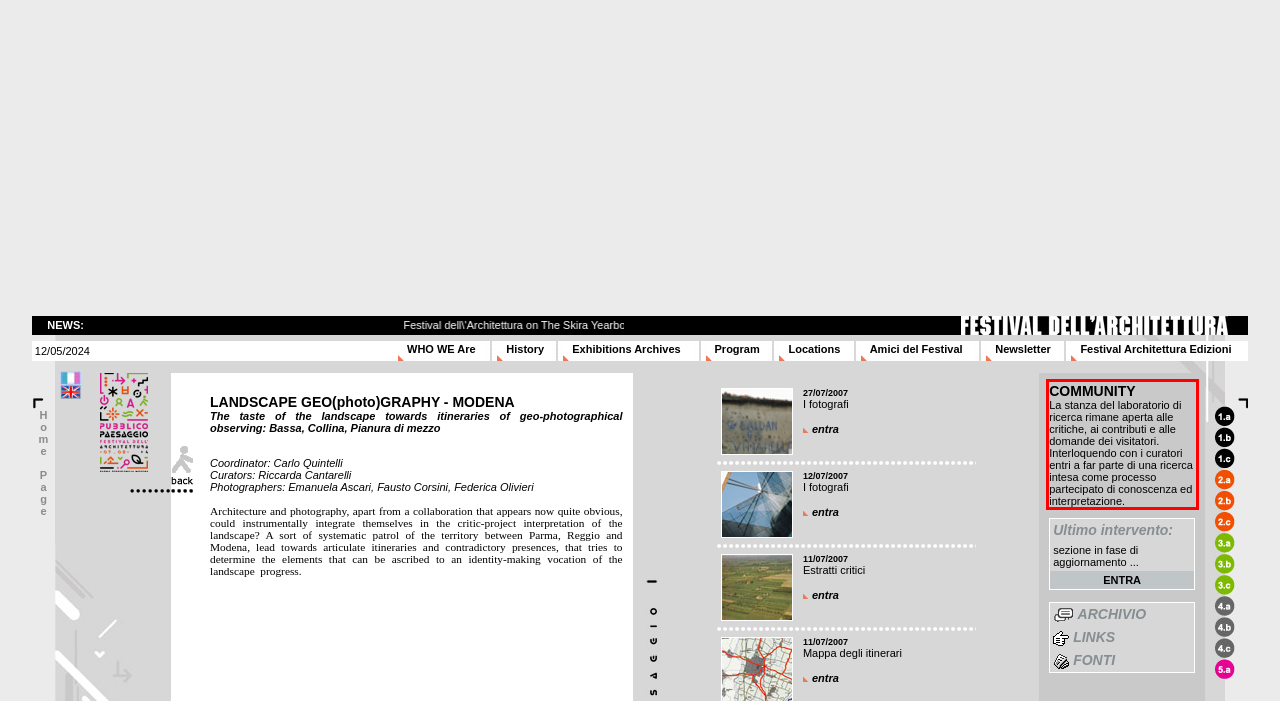Given a webpage screenshot with a red bounding box, perform OCR to read and deliver the text enclosed by the red bounding box.

COMMUNITY La stanza del laboratorio di ricerca rimane aperta alle critiche, ai contributi e alle domande dei visitatori. Interloquendo con i curatori entri a far parte di una ricerca intesa come processo partecipato di conoscenza ed interpretazione.